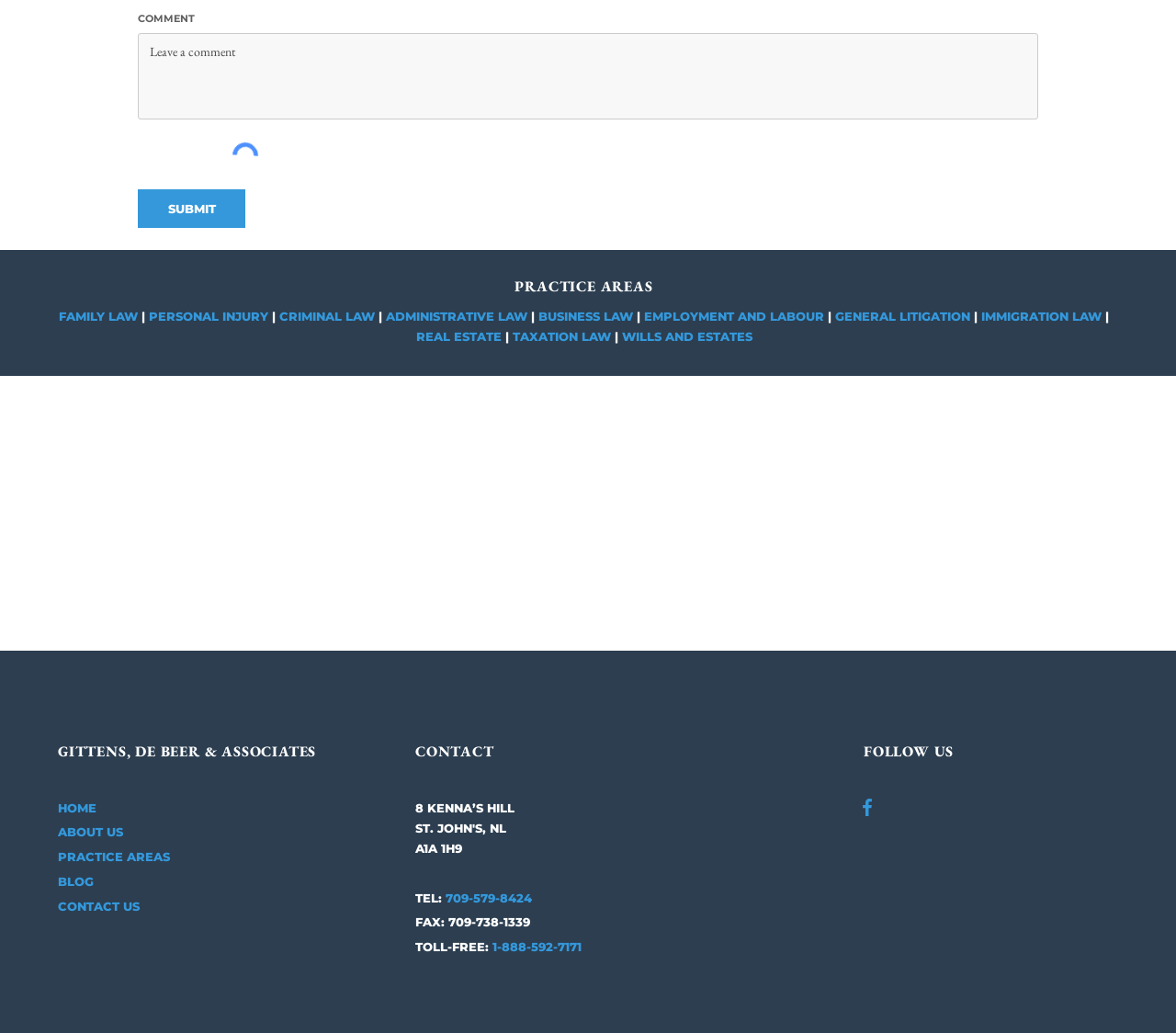What is the toll-free phone number of the law firm?
Look at the image and answer the question using a single word or phrase.

1-888-592-7171